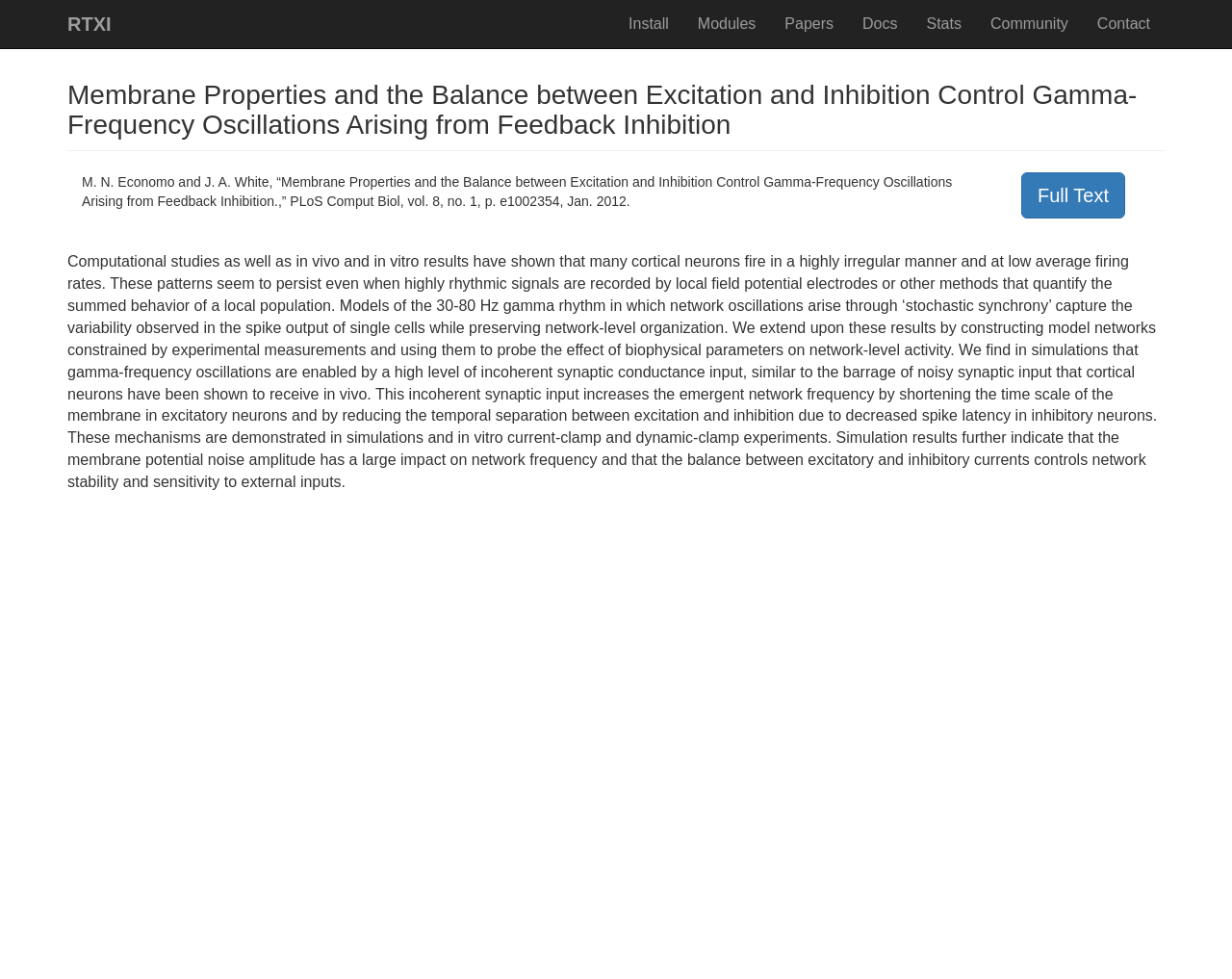Based on the provided description, "Full Text", find the bounding box of the corresponding UI element in the screenshot.

[0.829, 0.19, 0.913, 0.207]